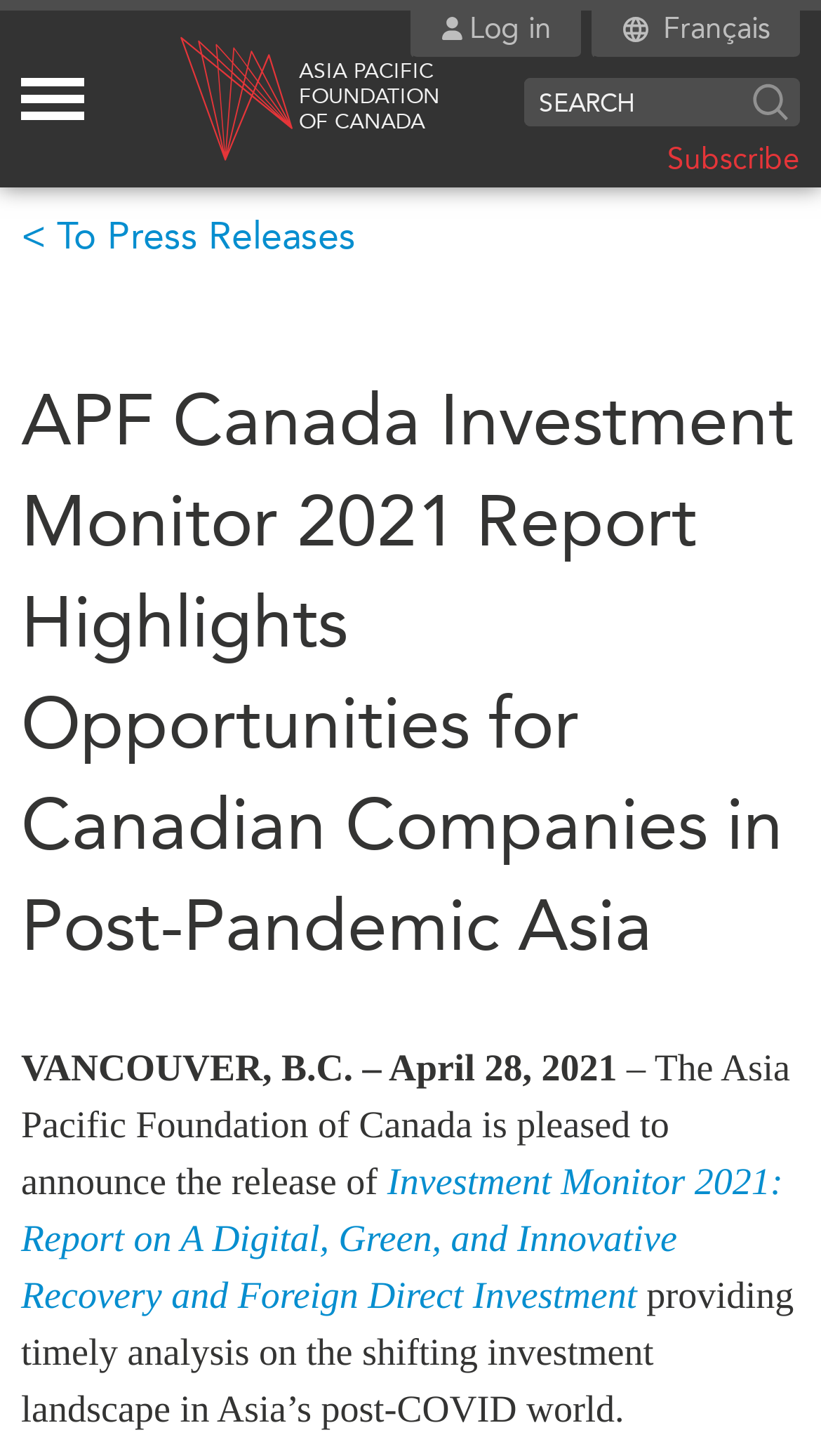Identify the bounding box of the UI element that matches this description: "aria-label="Mega menu toggle"".

[0.026, 0.051, 0.128, 0.086]